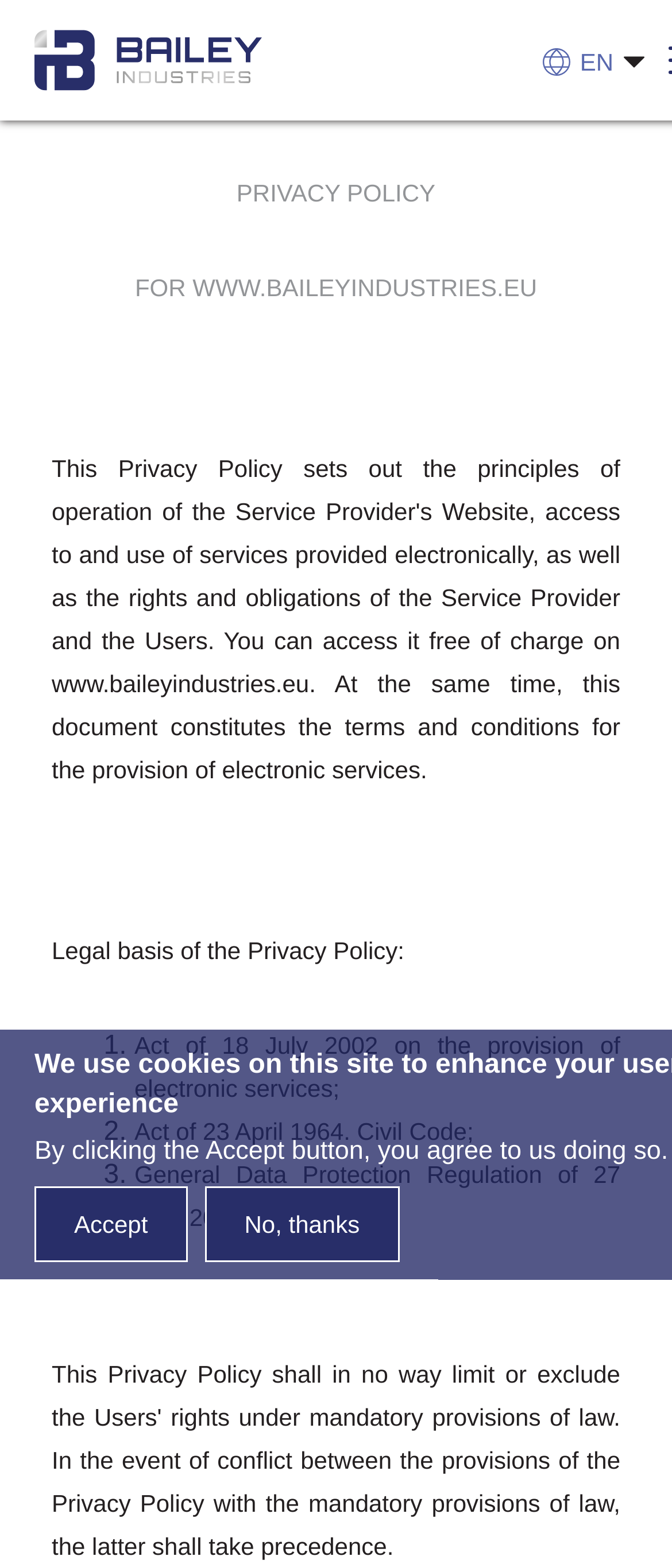How many list markers are there?
Refer to the image and provide a detailed answer to the question.

There are three list markers, '1.', '2.', and '3.', located in the webpage, each corresponding to a legal basis of the Privacy Policy, with bounding box coordinates [0.154, 0.658, 0.2, 0.678], [0.154, 0.713, 0.2, 0.732], and [0.154, 0.74, 0.2, 0.76], respectively.